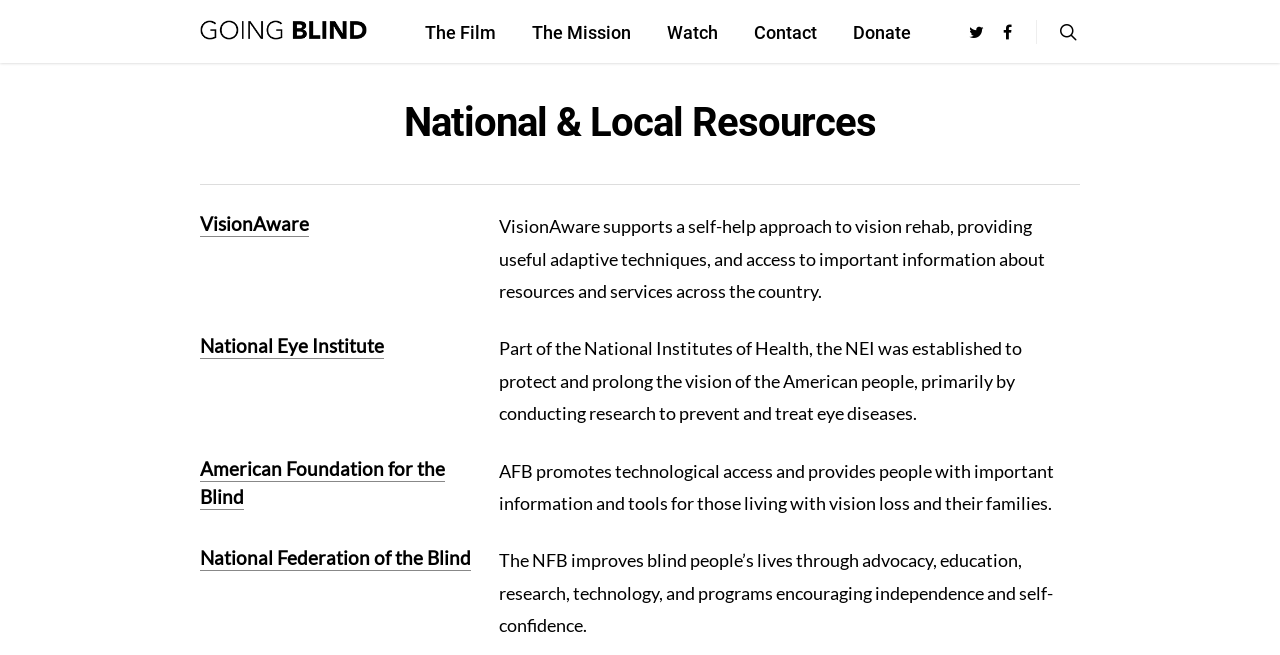Please predict the bounding box coordinates (top-left x, top-left y, bottom-right x, bottom-right y) for the UI element in the screenshot that fits the description: VisionAware

[0.156, 0.323, 0.241, 0.362]